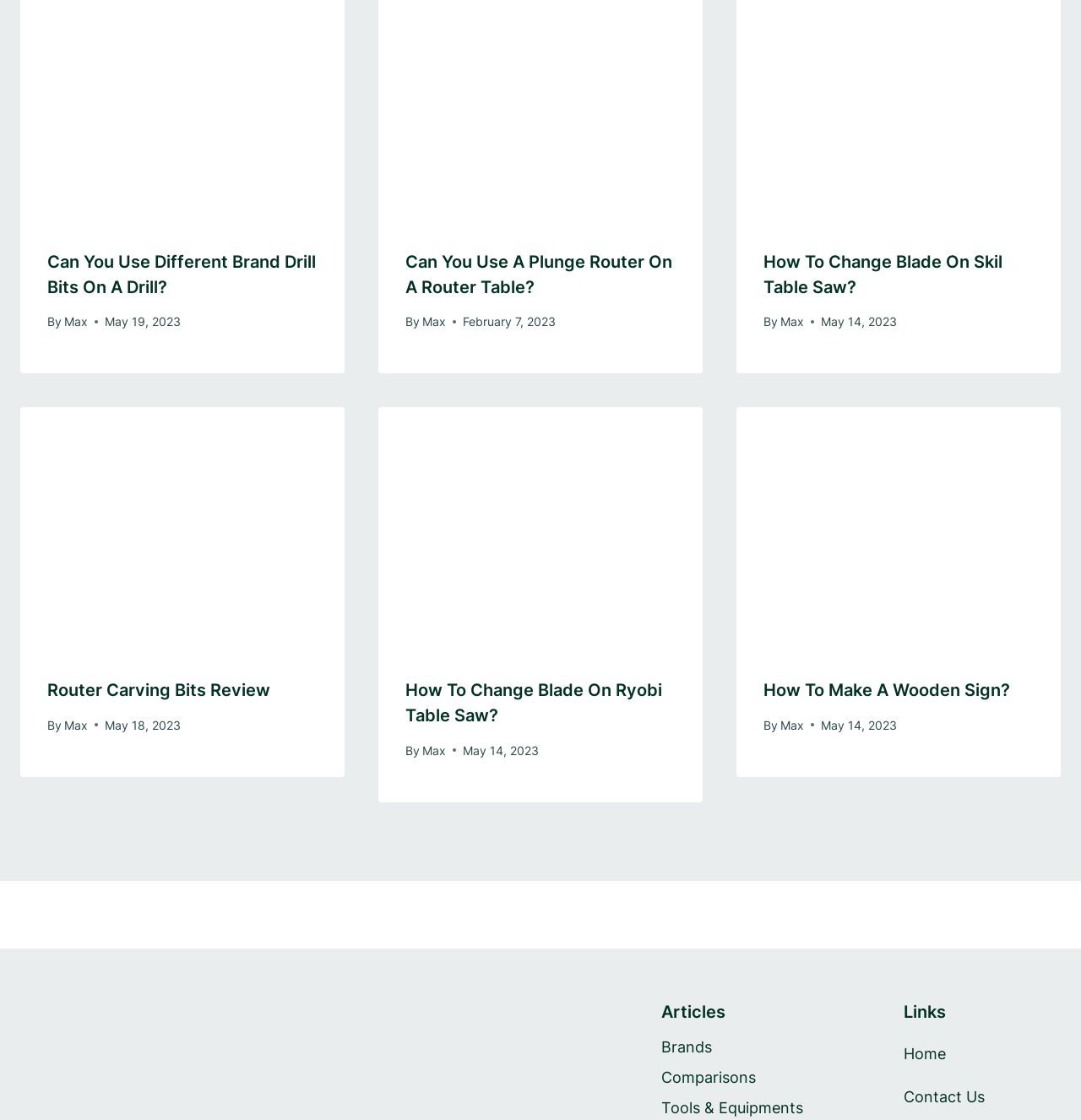Please identify the bounding box coordinates for the region that you need to click to follow this instruction: "View the review of router carving bits".

[0.019, 0.364, 0.319, 0.581]